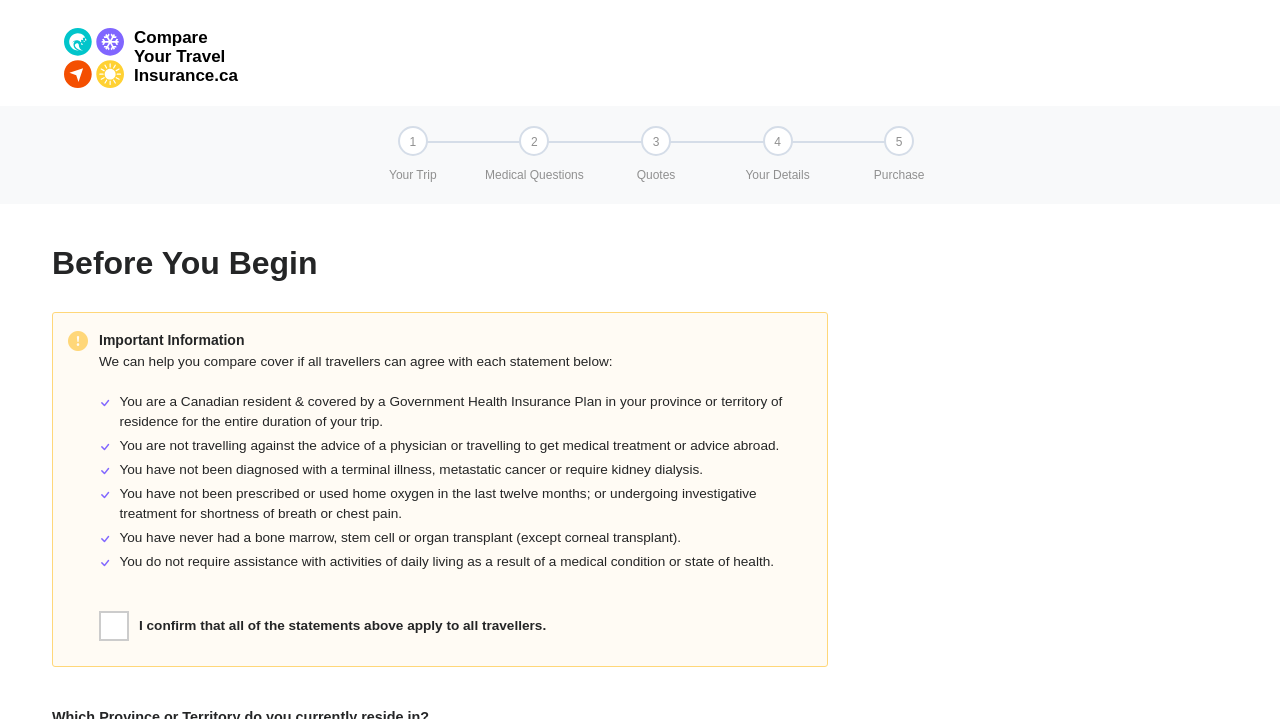Consider the image and give a detailed and elaborate answer to the question: 
How many statements are there to agree with before getting trip medical quotes?

I counted the number of StaticText elements starting from 'You are a Canadian resident...' to 'You do not require assistance with activities of daily living as a result of a medical condition or state of health.' There are 5 statements in total.